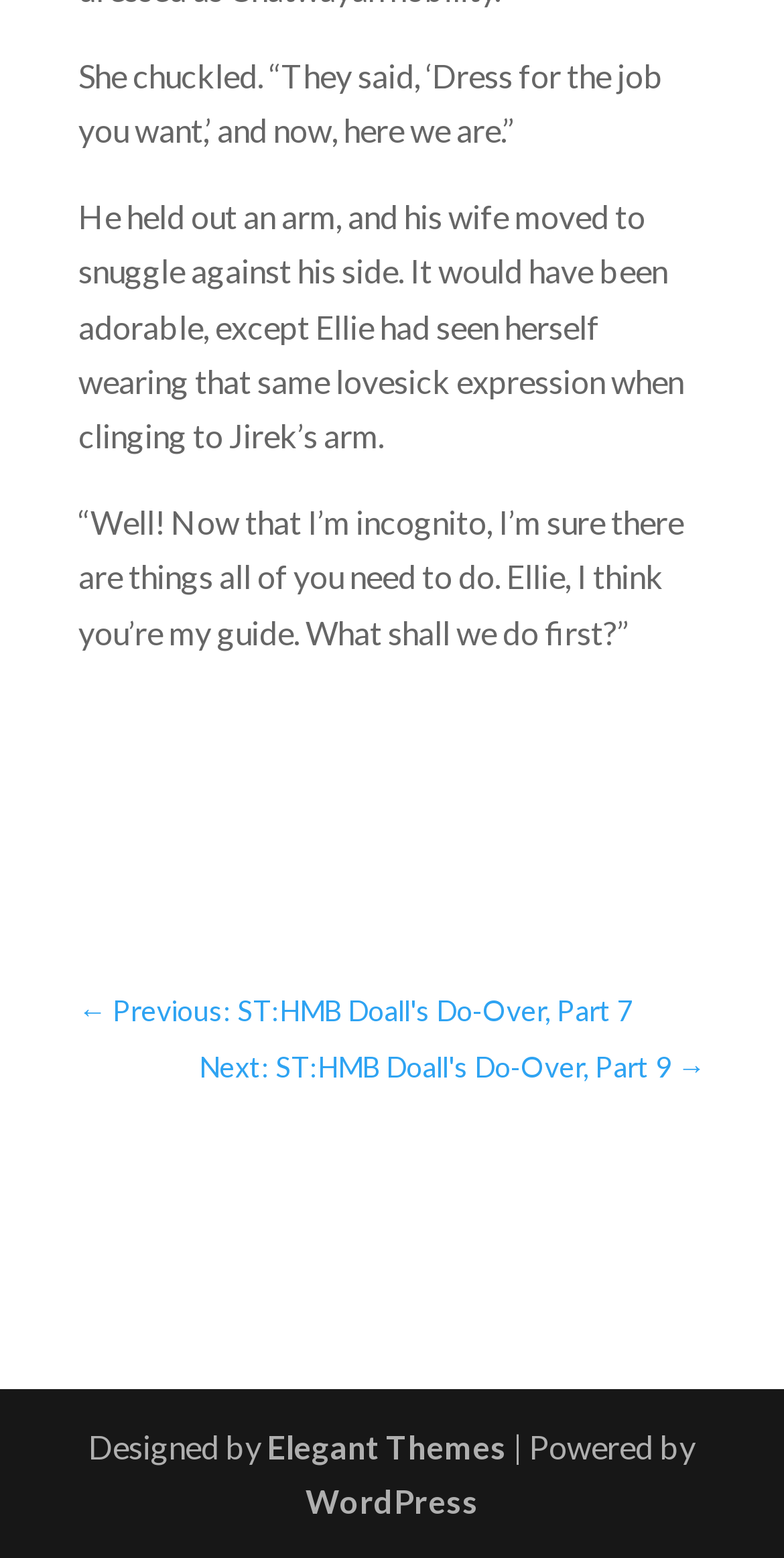Determine the bounding box for the UI element as described: "Elegant Themes". The coordinates should be represented as four float numbers between 0 and 1, formatted as [left, top, right, bottom].

[0.341, 0.916, 0.646, 0.941]